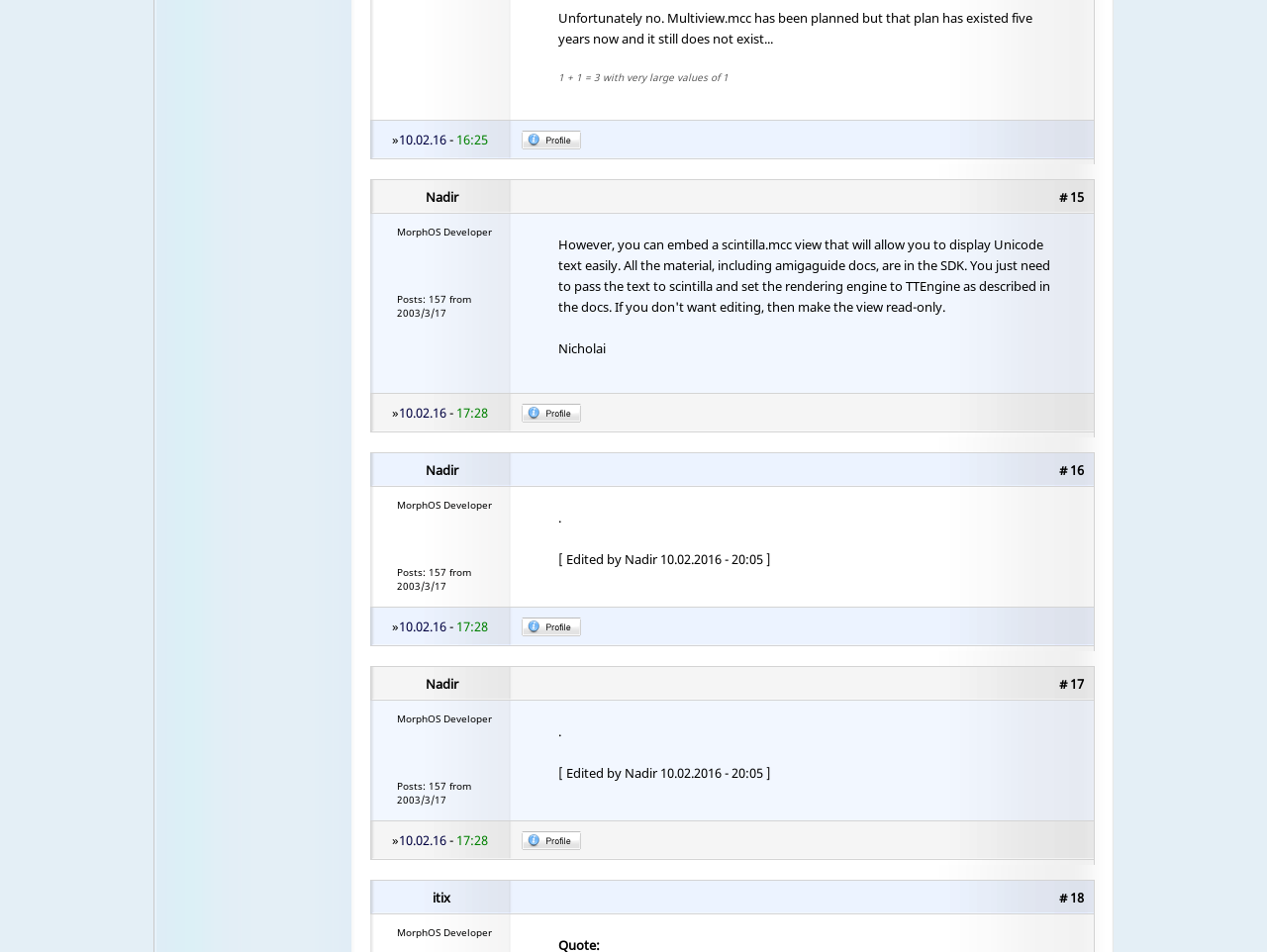Please give a one-word or short phrase response to the following question: 
How many posts does Nadir have?

157